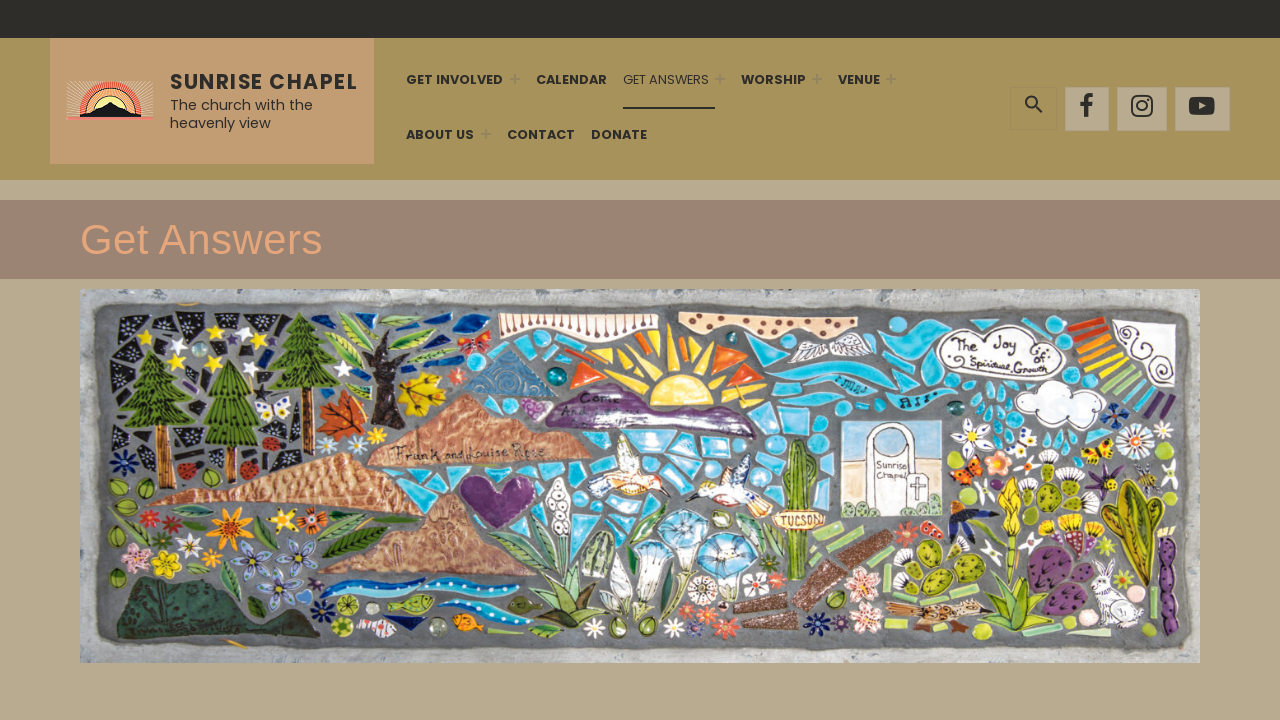Pinpoint the bounding box coordinates of the area that should be clicked to complete the following instruction: "Click the DONATE link". The coordinates must be given as four float numbers between 0 and 1, i.e., [left, top, right, bottom].

[0.461, 0.151, 0.505, 0.227]